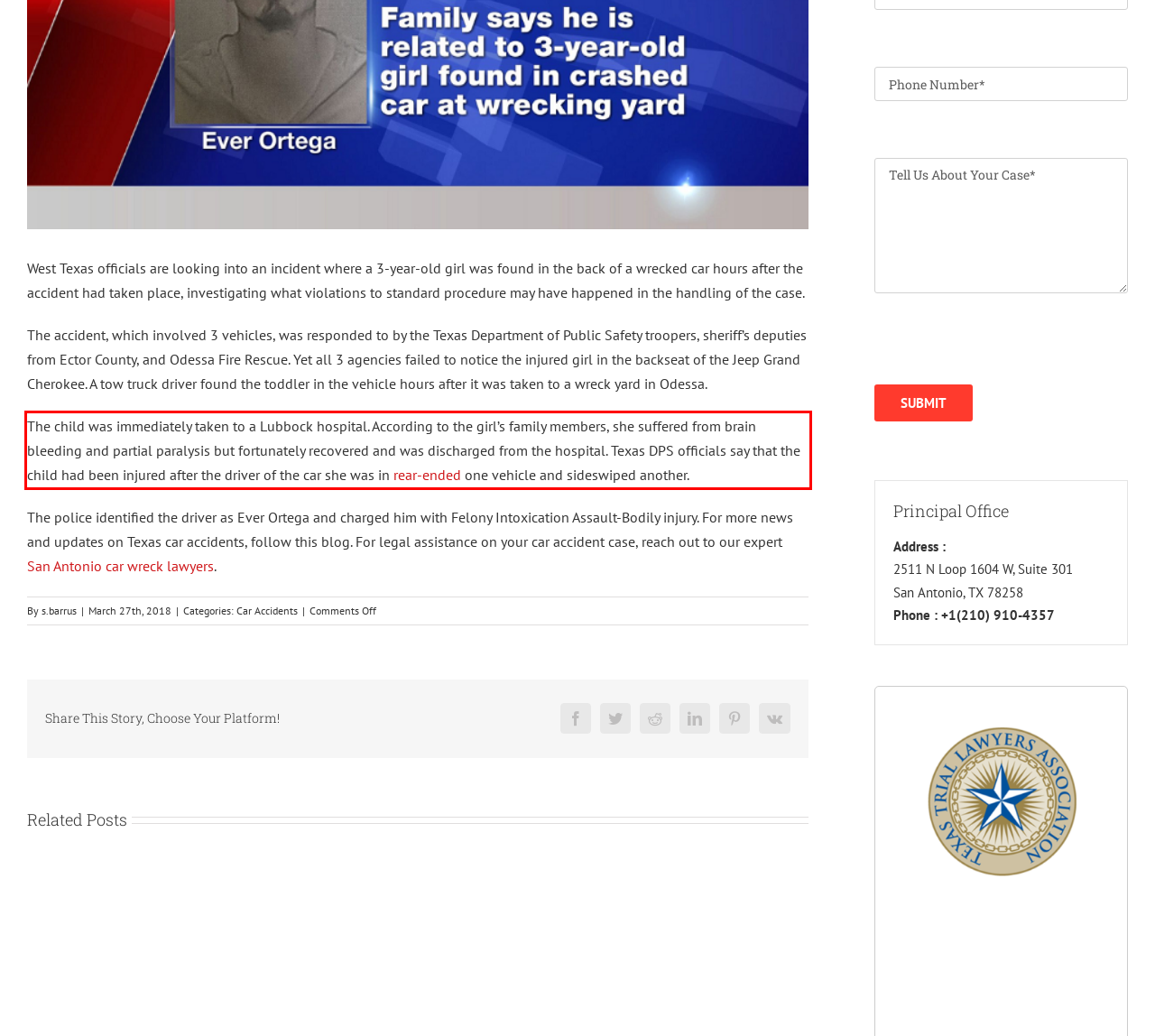Locate the red bounding box in the provided webpage screenshot and use OCR to determine the text content inside it.

The child was immediately taken to a Lubbock hospital. According to the girl’s family members, she suffered from brain bleeding and partial paralysis but fortunately recovered and was discharged from the hospital. Texas DPS officials say that the child had been injured after the driver of the car she was in rear-ended one vehicle and sideswiped another.